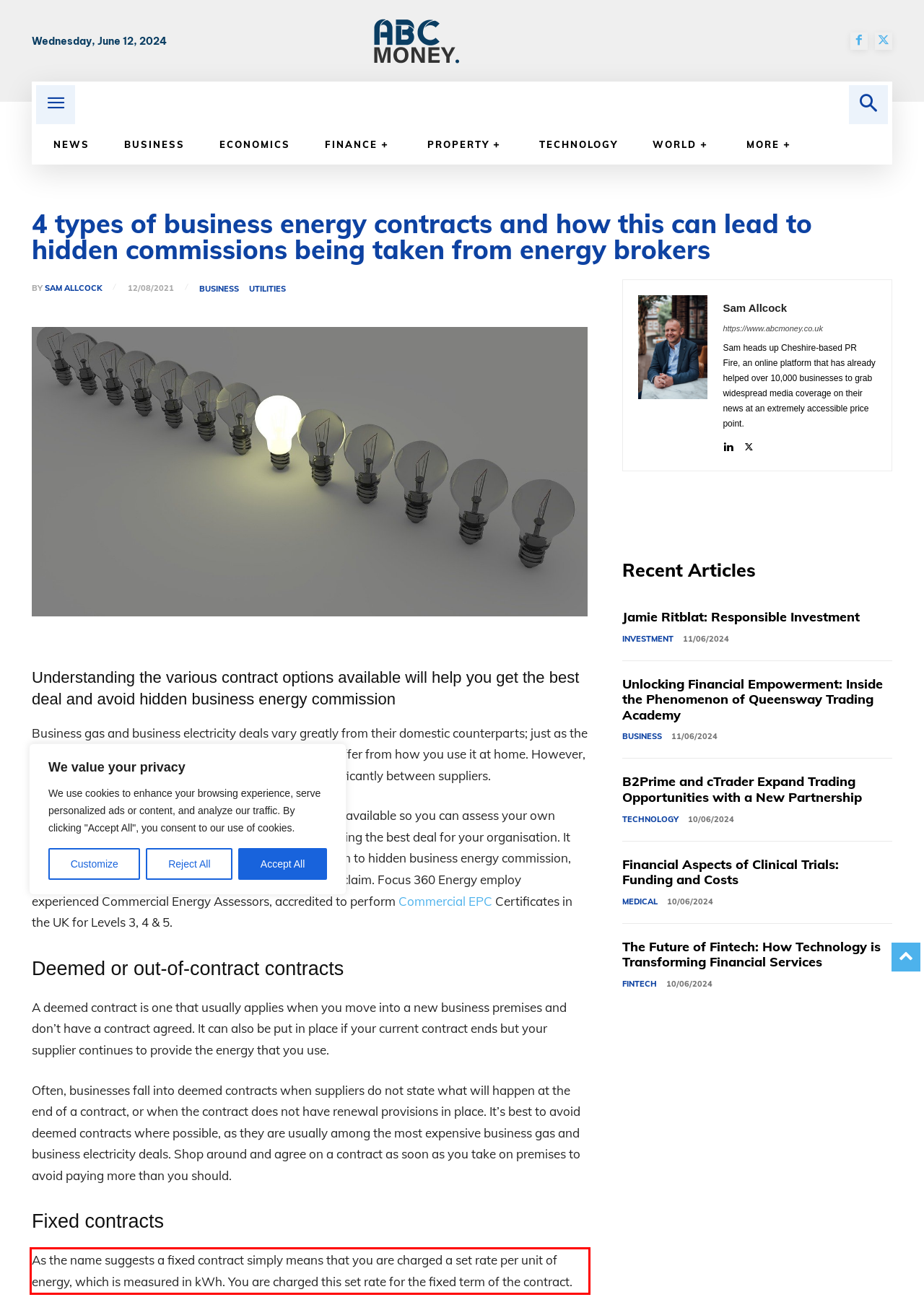You are given a screenshot of a webpage with a UI element highlighted by a red bounding box. Please perform OCR on the text content within this red bounding box.

As the name suggests a fixed contract simply means that you are charged a set rate per unit of energy, which is measured in kWh. You are charged this set rate for the fixed term of the contract.